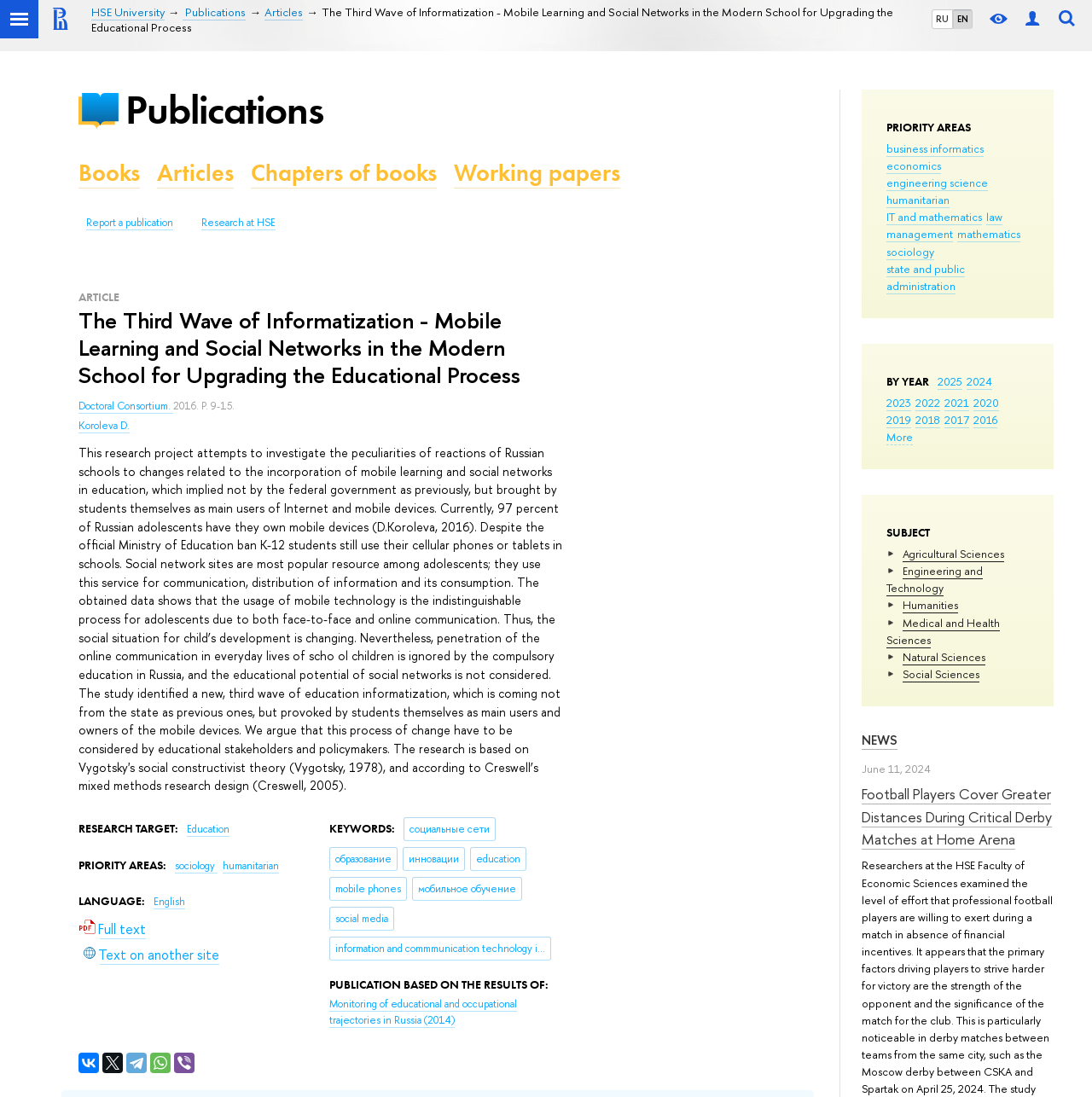What is the name of the university?
Provide a one-word or short-phrase answer based on the image.

HSE University